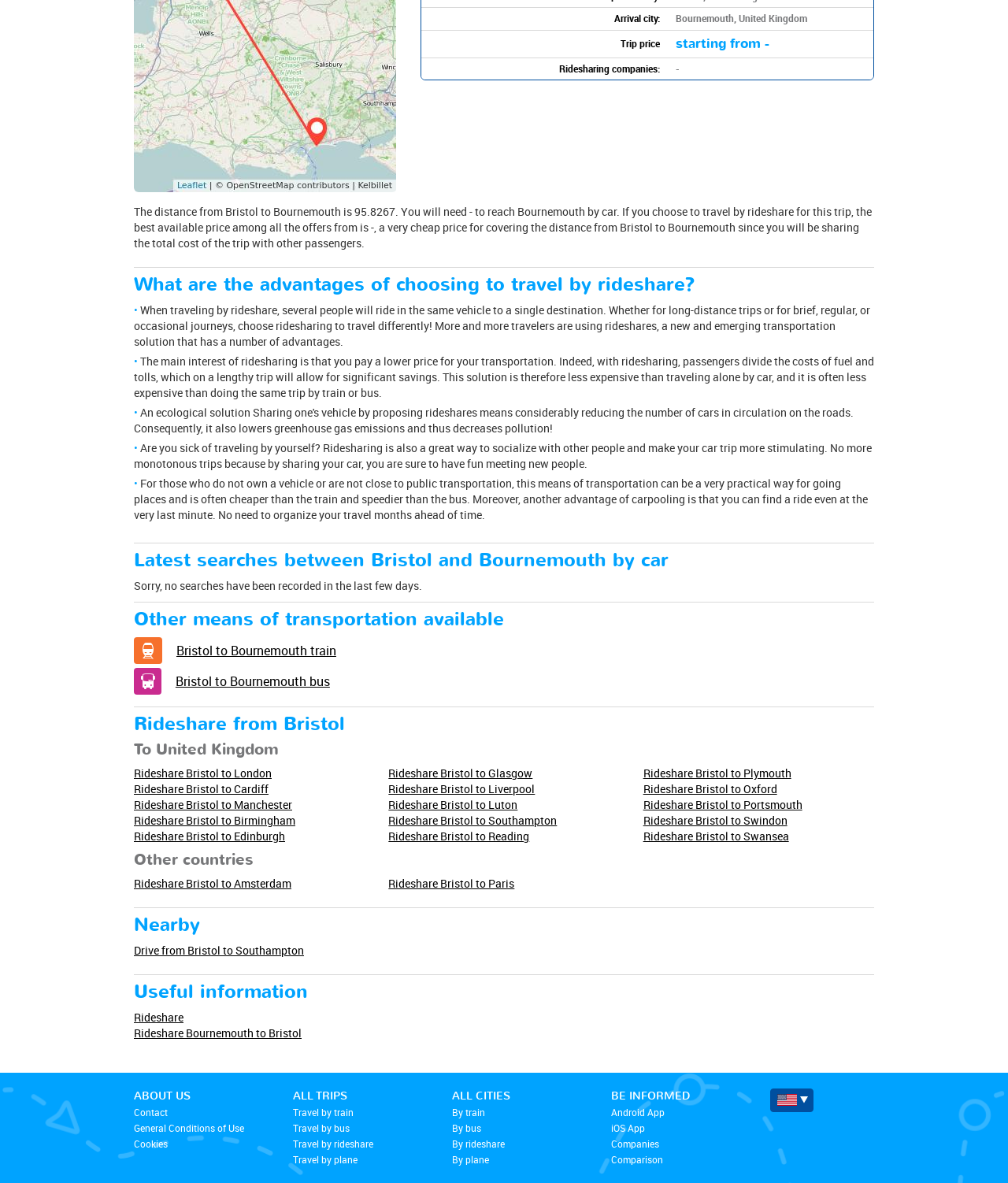Find the bounding box coordinates of the element I should click to carry out the following instruction: "Switch to country en".

[0.764, 0.92, 0.807, 0.94]